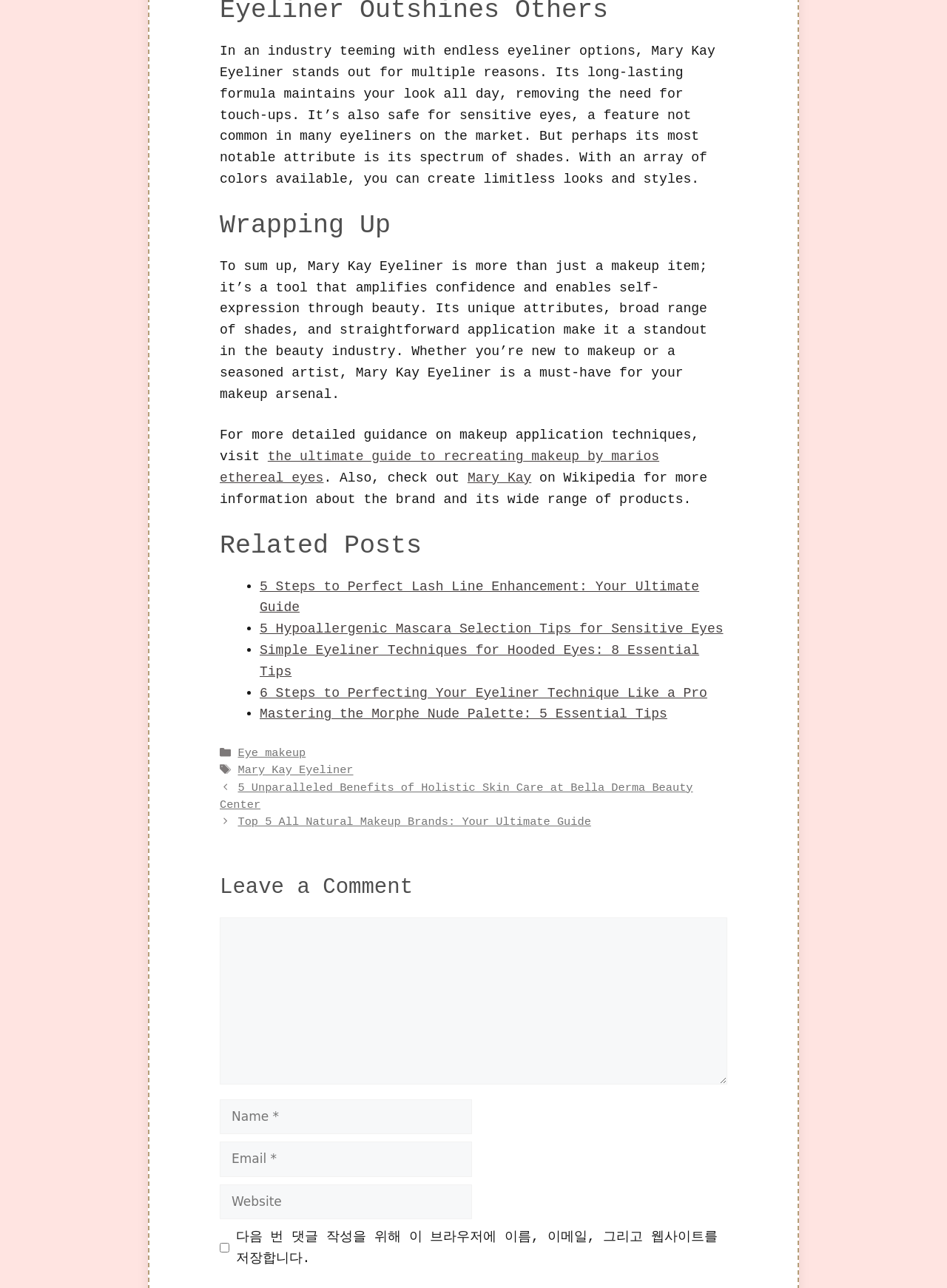Identify the bounding box coordinates of the specific part of the webpage to click to complete this instruction: "Enter your name in the comment section".

[0.232, 0.853, 0.498, 0.881]